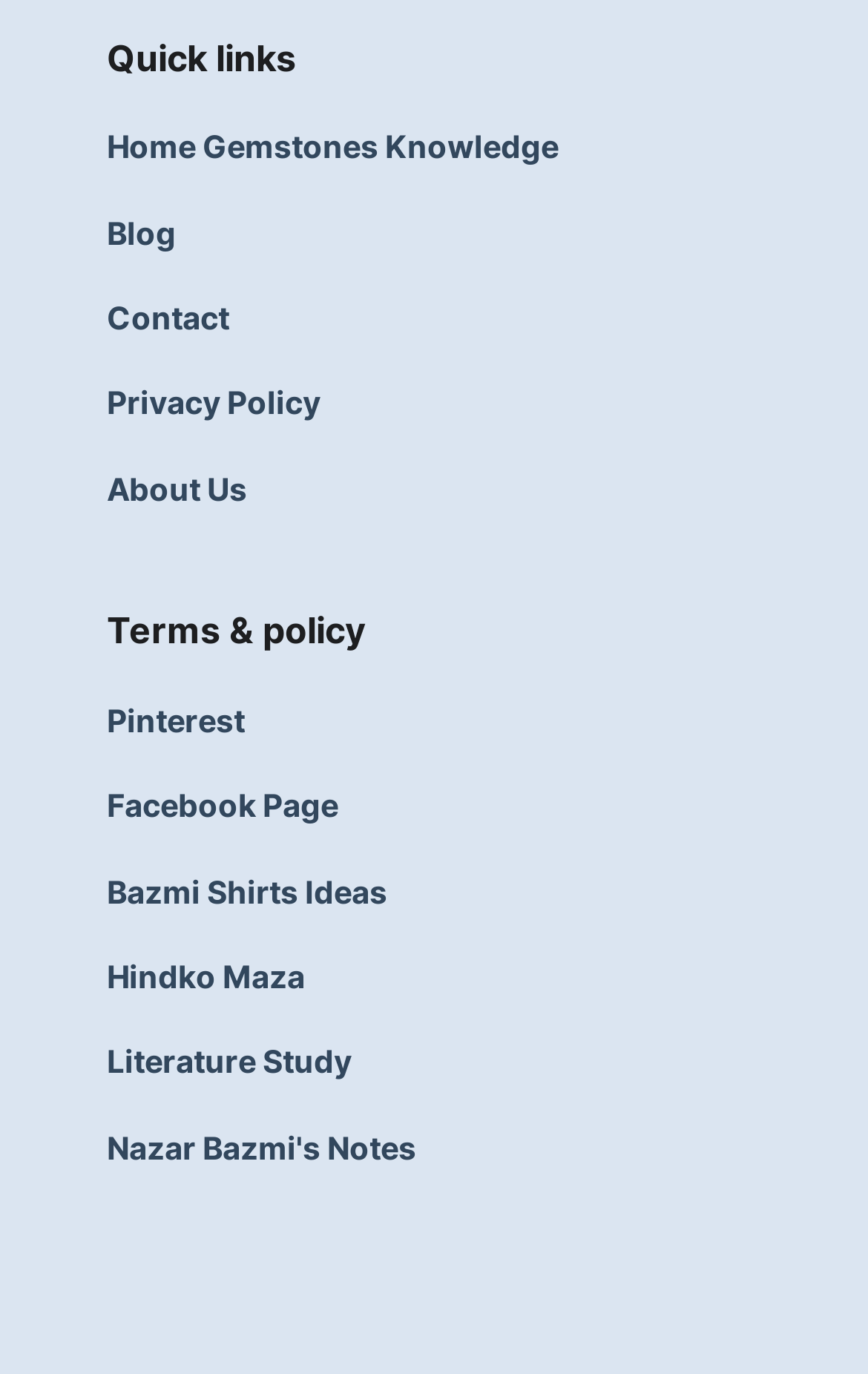Identify the bounding box coordinates of the element to click to follow this instruction: 'go to home page'. Ensure the coordinates are four float values between 0 and 1, provided as [left, top, right, bottom].

[0.123, 0.09, 0.877, 0.126]